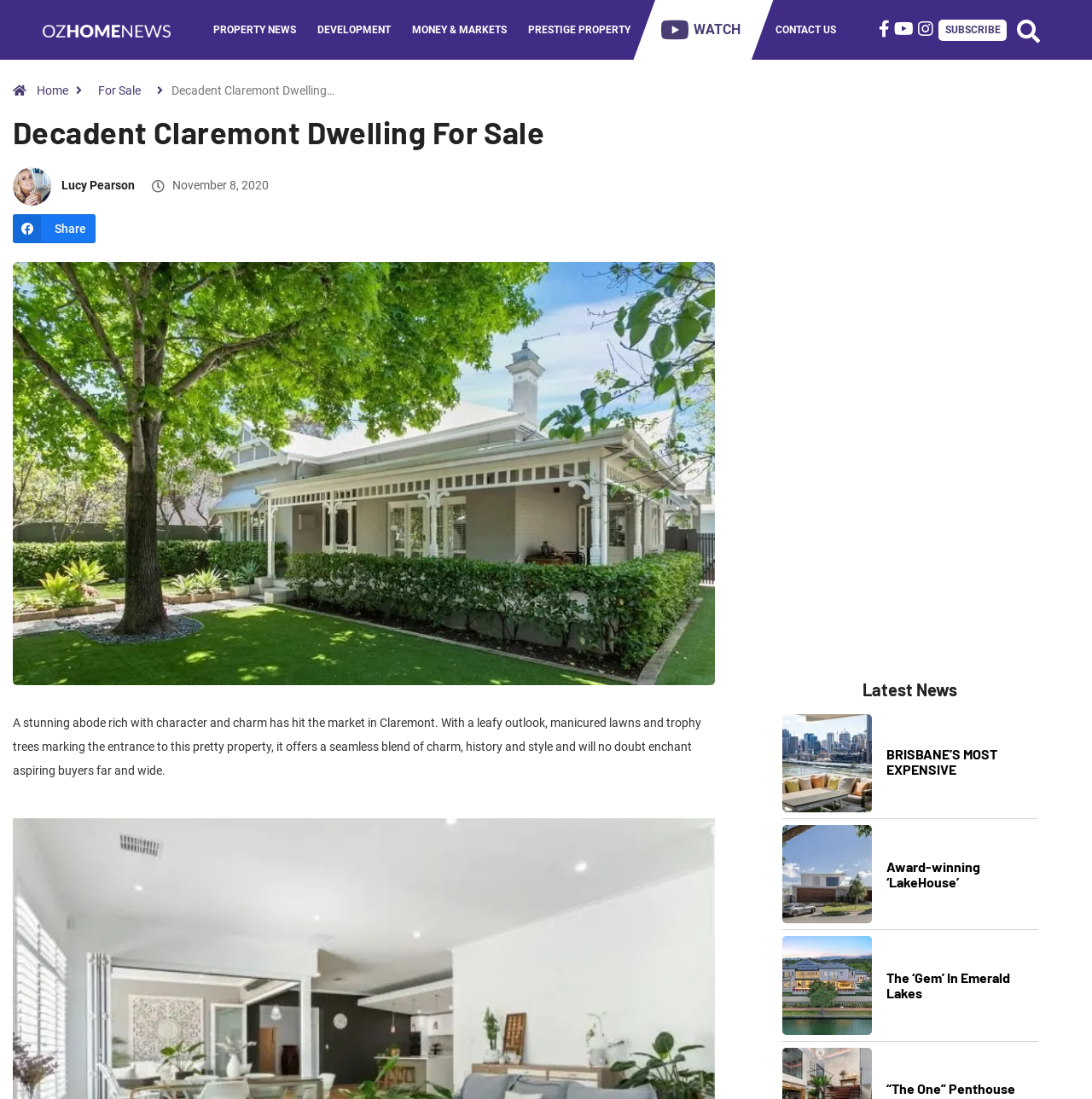Locate the bounding box coordinates of the area to click to fulfill this instruction: "Click on the 'PROPERTY NEWS' link". The bounding box should be presented as four float numbers between 0 and 1, in the order [left, top, right, bottom].

[0.188, 0.0, 0.279, 0.054]